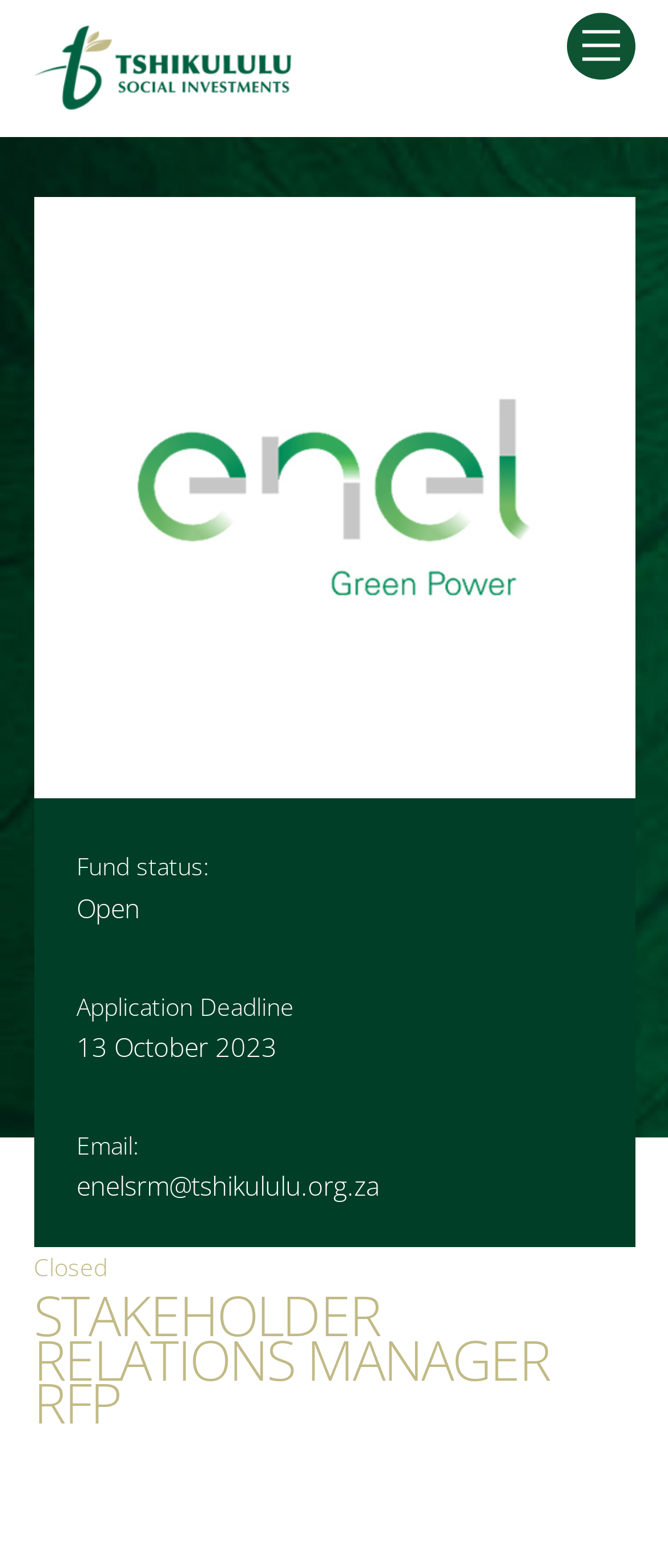What is the email address for inquiries?
Please craft a detailed and exhaustive response to the question.

I found the answer by looking at the section below the fund status, where it says 'Email:' followed by the email address 'enelsrm@tshikululu.org.za'.